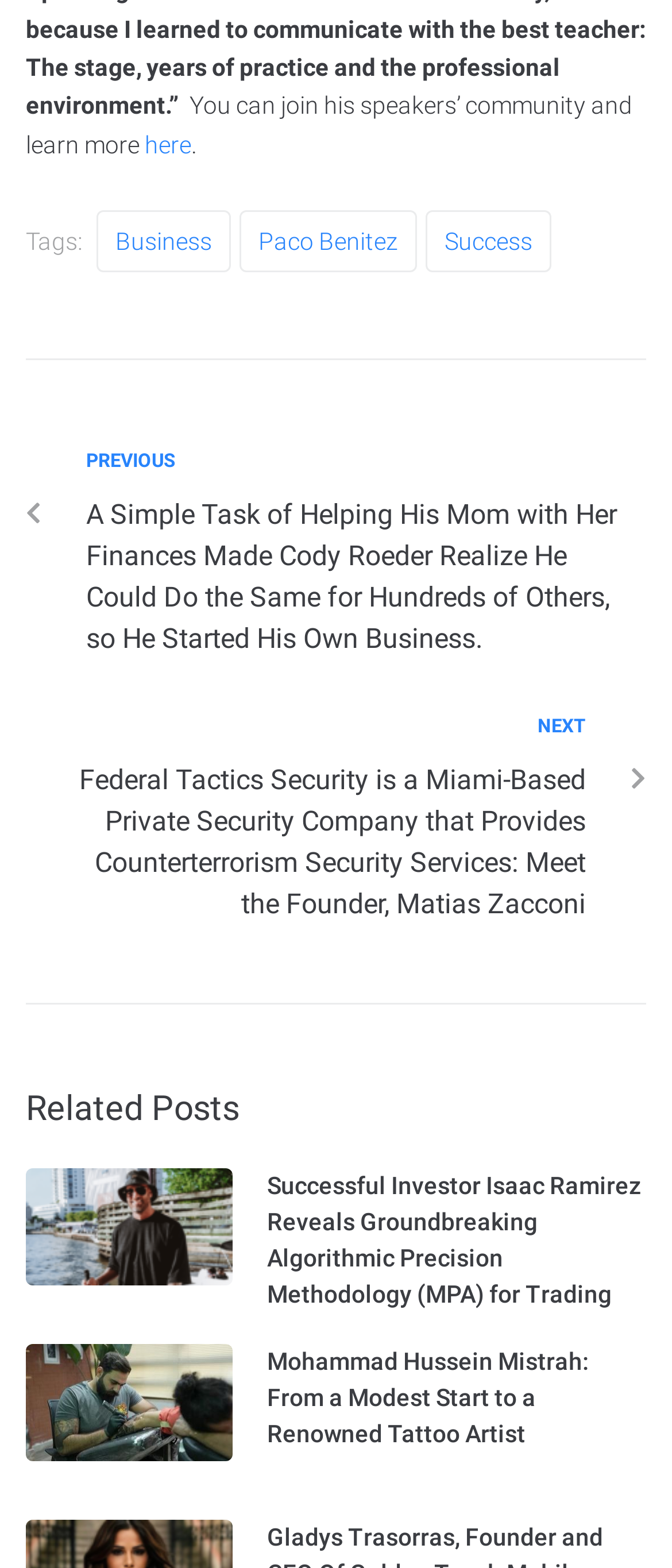Find the bounding box coordinates of the area that needs to be clicked in order to achieve the following instruction: "read about Federal Tactics Security". The coordinates should be specified as four float numbers between 0 and 1, i.e., [left, top, right, bottom].

[0.077, 0.454, 0.872, 0.59]